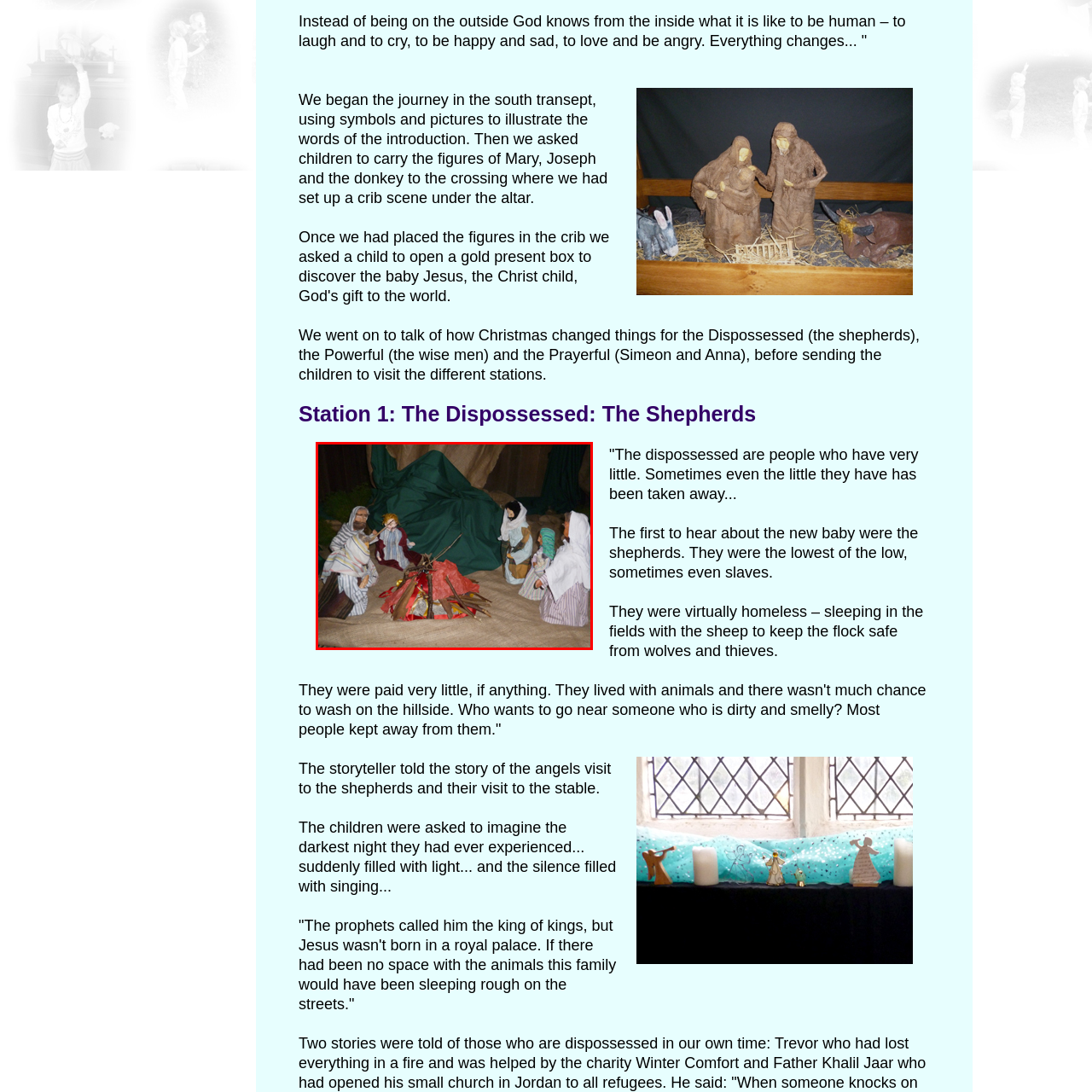Inspect the image contained by the red bounding box and answer the question with a single word or phrase:
What is the material used to construct the campfire?

Twigs